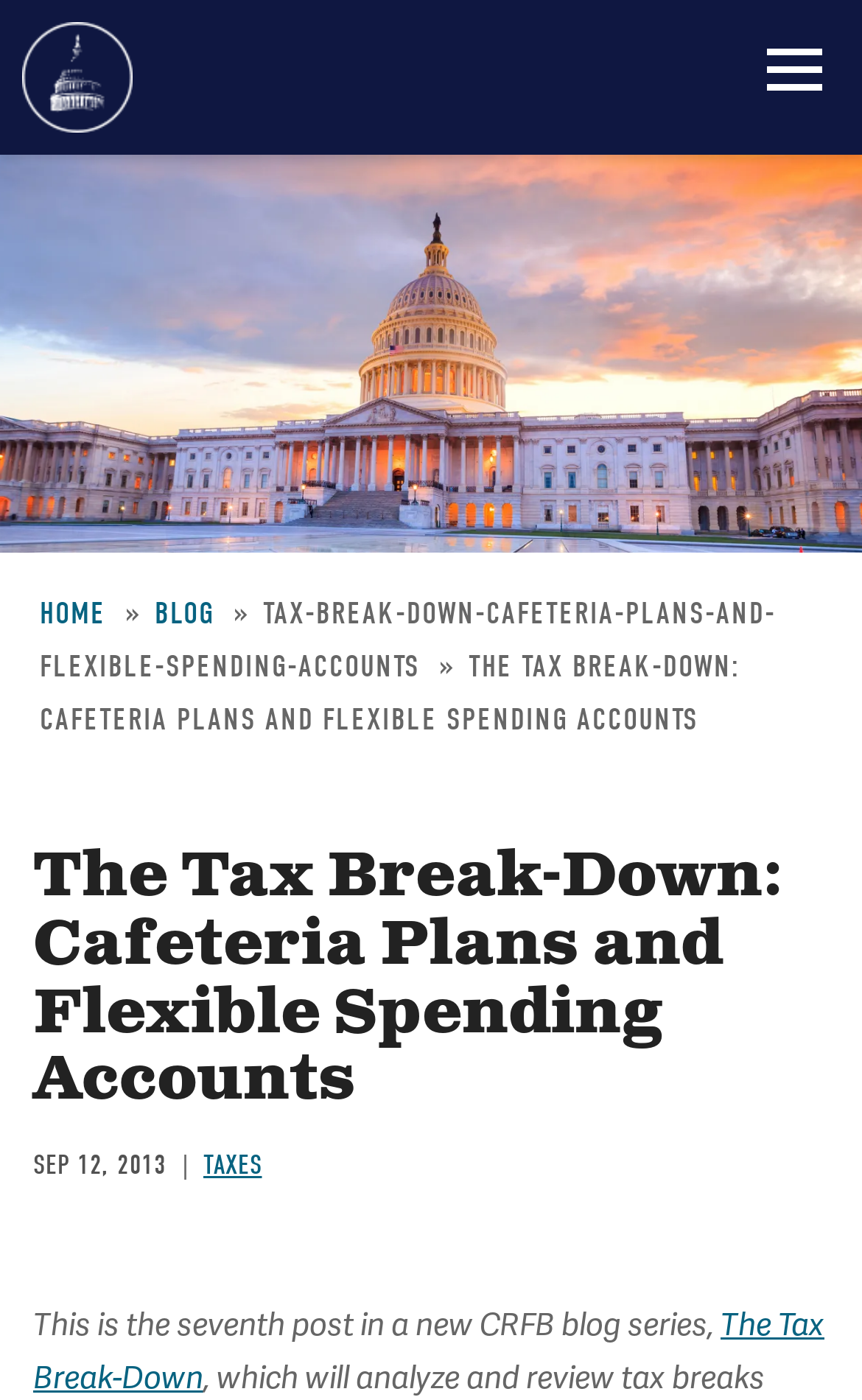Produce a meticulous description of the webpage.

The webpage is about a blog post titled "The Tax Break-Down: Cafeteria Plans and Flexible Spending Accounts" published on September 12, 2013. At the top-left corner, there is a heading that reads "Committee for a Responsible Federal Budget". Below it, there is a link to skip to the main content. On the top-right corner, there is a link labeled "Menu".

The main content area is divided into sections. The first section is a navigation menu, also known as a breadcrumb, which shows the path from the homepage to the current blog post. The breadcrumb is located near the top of the page and spans almost the entire width. It consists of links to the homepage, the blog section, and the current post title.

Below the breadcrumb, there is a heading that displays the title of the blog post. Next to the title, there is a time element that shows the publication date, "SEP 12, 2013". A link to the "TAXES" category is located nearby.

The main content of the blog post starts with a brief introduction, which is a static text that reads "This is the seventh post in a new CRFB blog series". The introduction is followed by a link to "The Tax Break-Down", which is likely a series of blog posts. The rest of the blog post content is not described in the accessibility tree, but it is likely to be a detailed analysis of tax breaks related to cafeteria plans and flexible spending accounts.